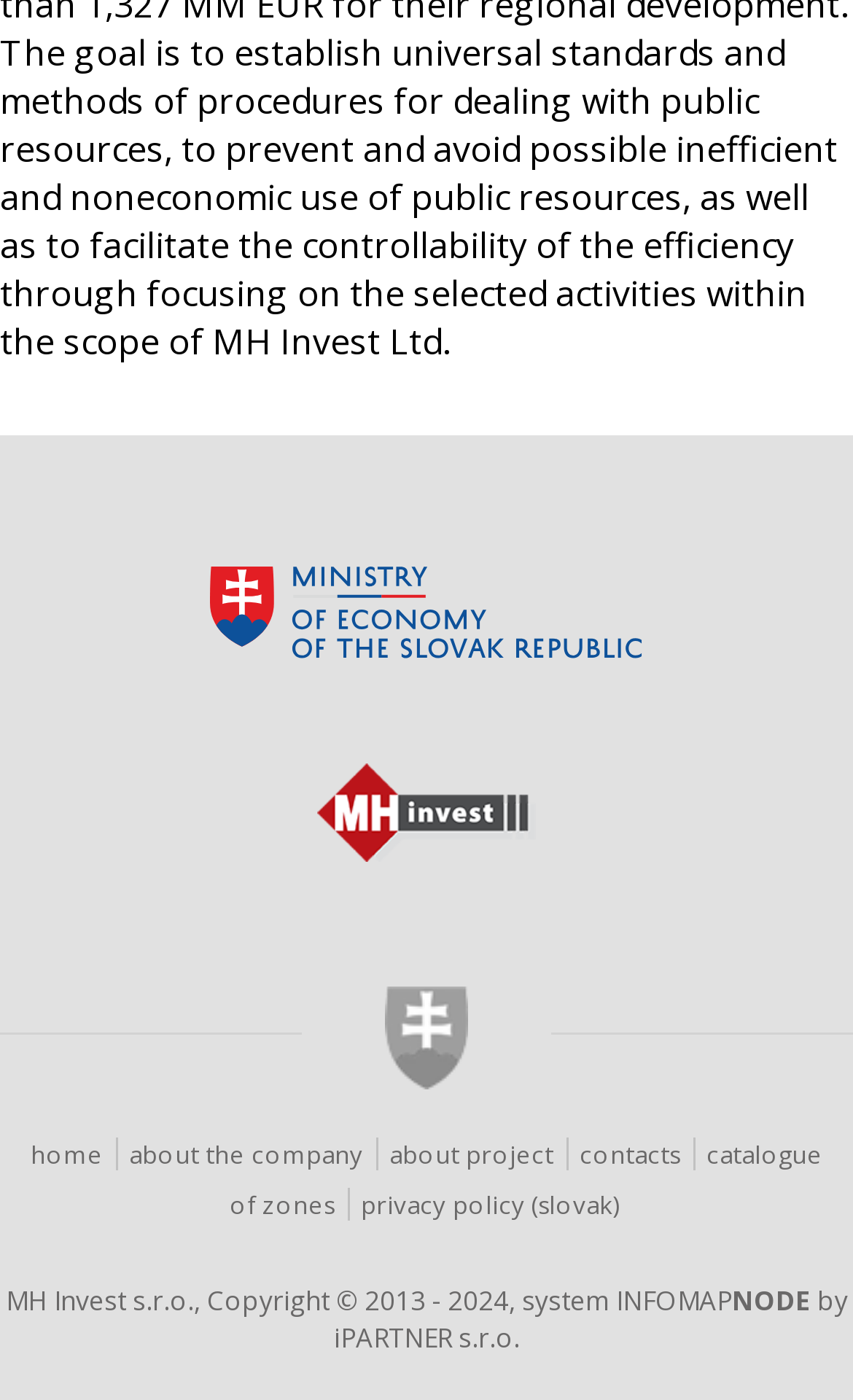Who is the system developer? From the image, respond with a single word or brief phrase.

iPARTNER s.r.o.